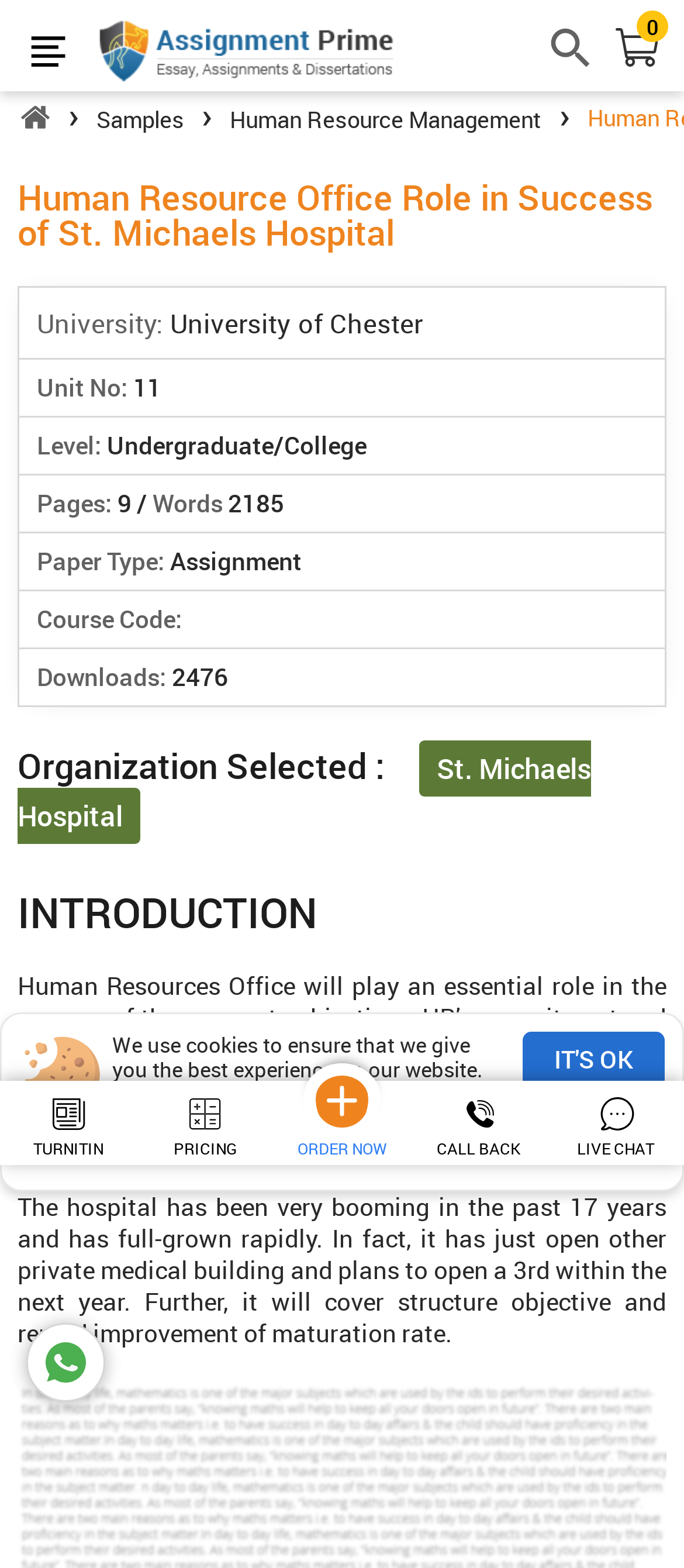Show the bounding box coordinates for the HTML element described as: "Human Resource Management›".

[0.336, 0.065, 0.859, 0.086]